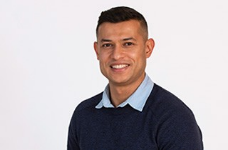What is the color of the man's sweater?
Please utilize the information in the image to give a detailed response to the question.

The caption explicitly states that the man is dressed in a navy blue sweater, which suggests that the sweater is a darker shade of blue.